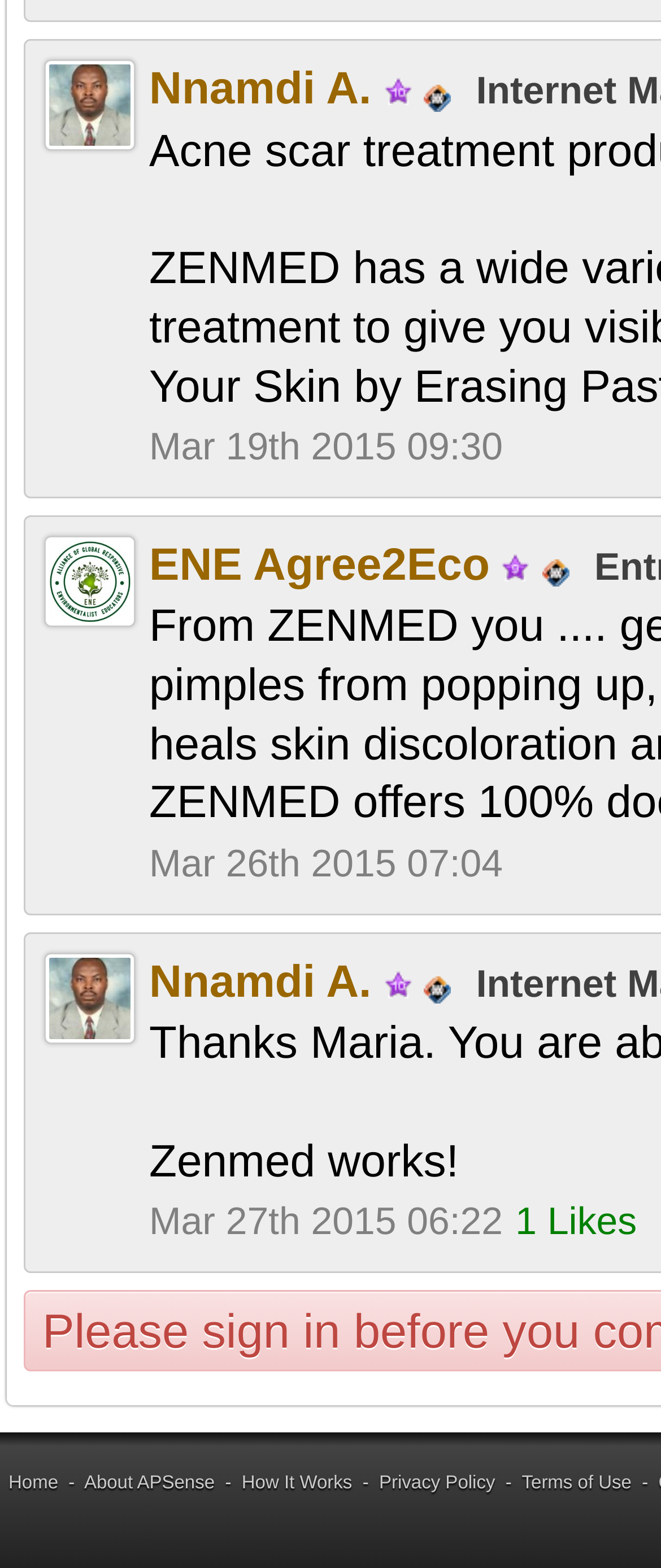Please specify the bounding box coordinates for the clickable region that will help you carry out the instruction: "Go to Home page".

[0.013, 0.94, 0.088, 0.953]